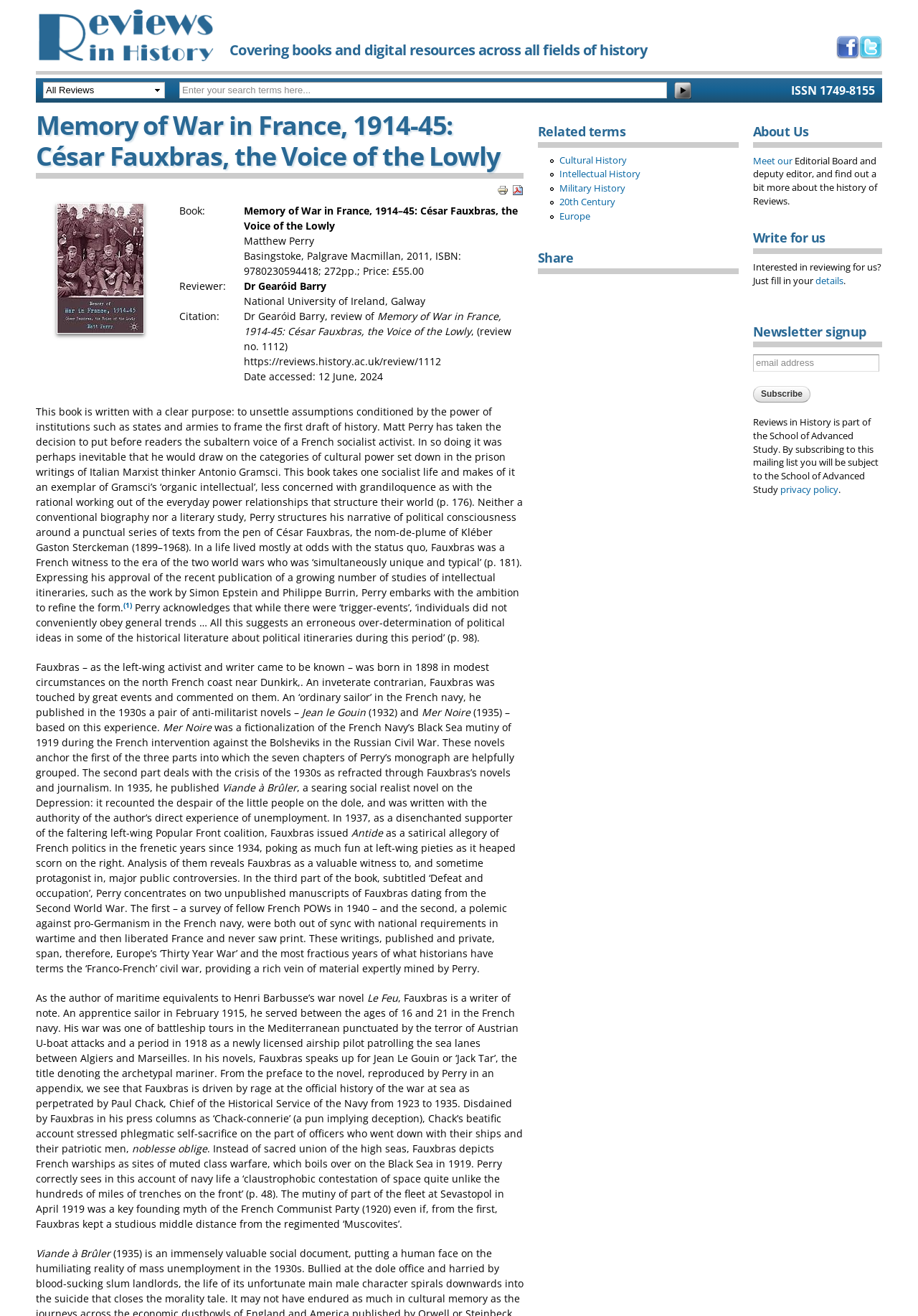Determine the bounding box coordinates of the element that should be clicked to execute the following command: "Contact us".

None